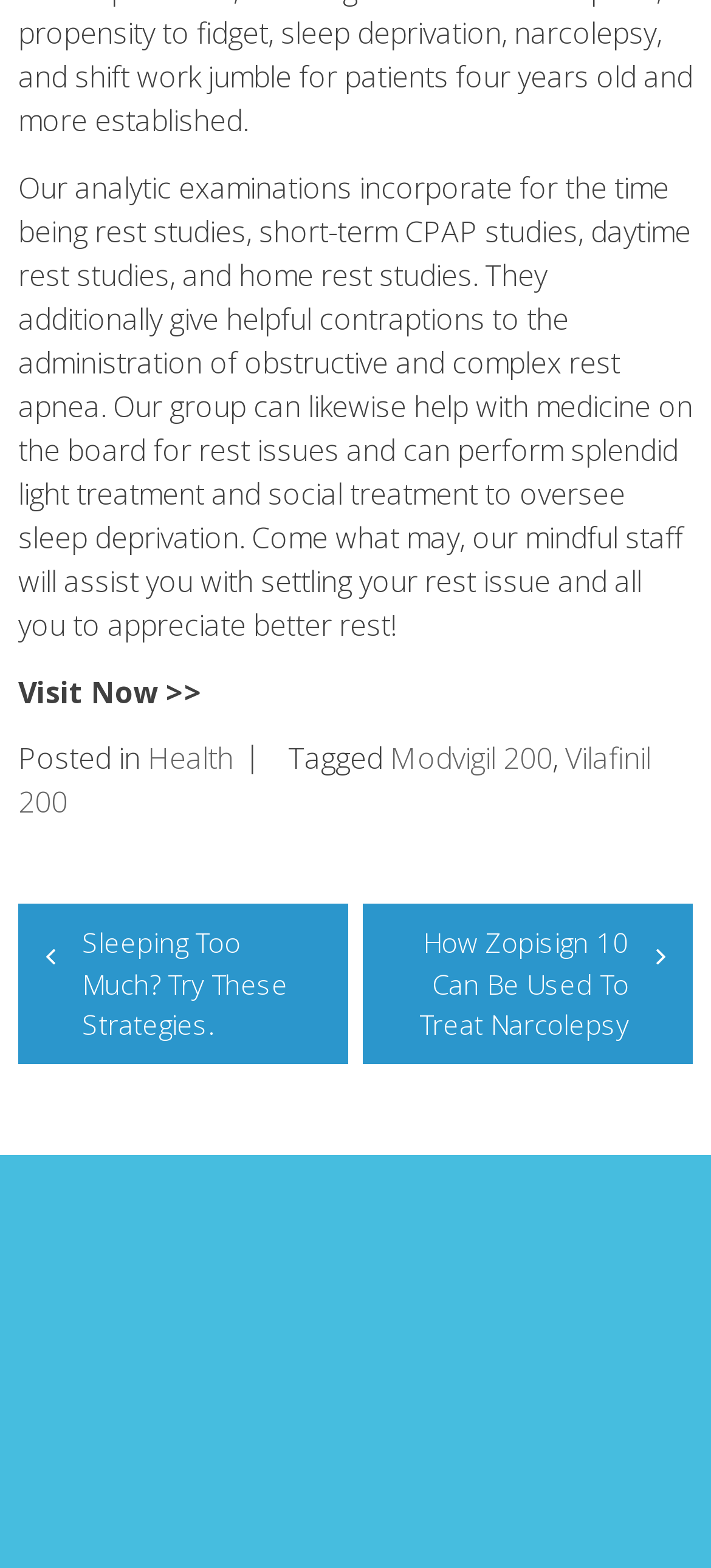Specify the bounding box coordinates (top-left x, top-left y, bottom-right x, bottom-right y) of the UI element in the screenshot that matches this description: Visit Now >>

[0.026, 0.428, 0.285, 0.454]